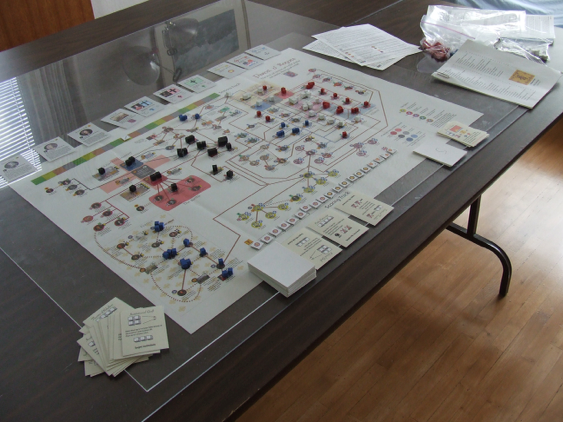What are the colors of the tokens and counters on the board?
Using the screenshot, give a one-word or short phrase answer.

Red, black, blue, and yellow